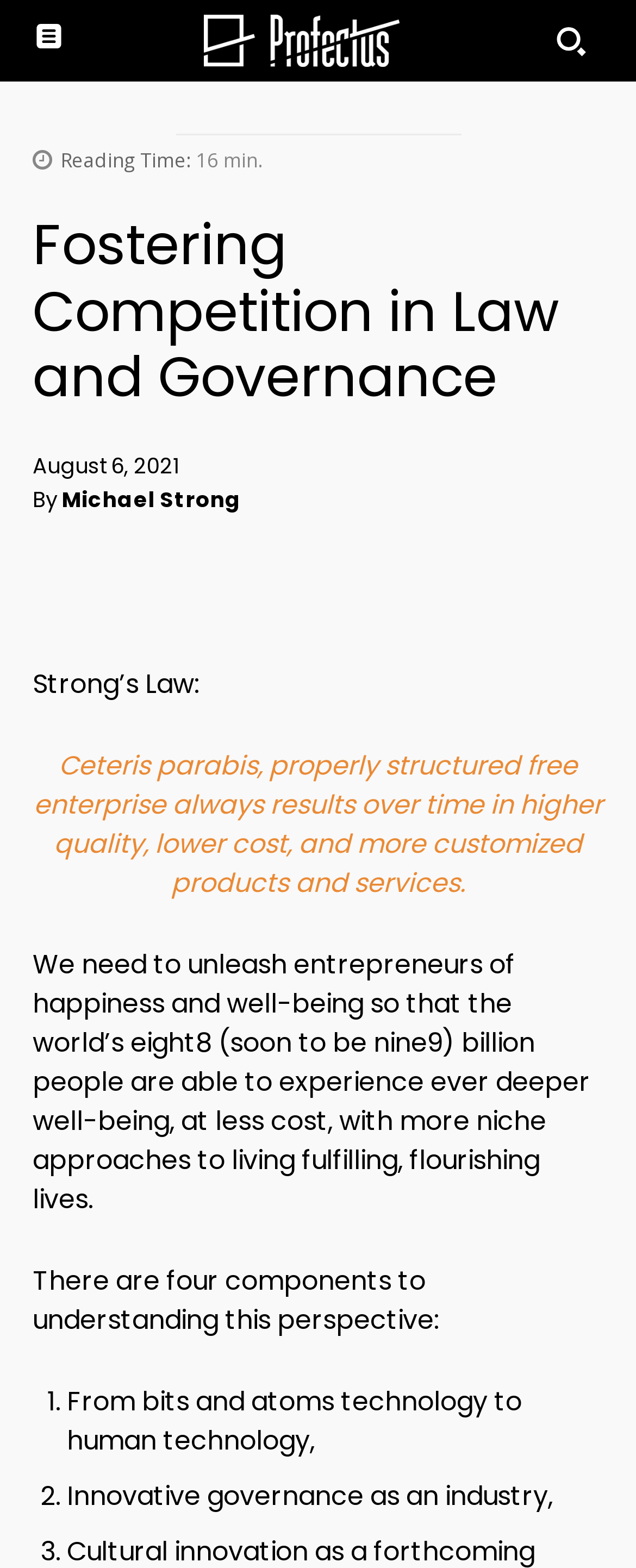For the element described, predict the bounding box coordinates as (top-left x, top-left y, bottom-right x, bottom-right y). All values should be between 0 and 1. Element description: Michael Strong

[0.097, 0.303, 0.379, 0.334]